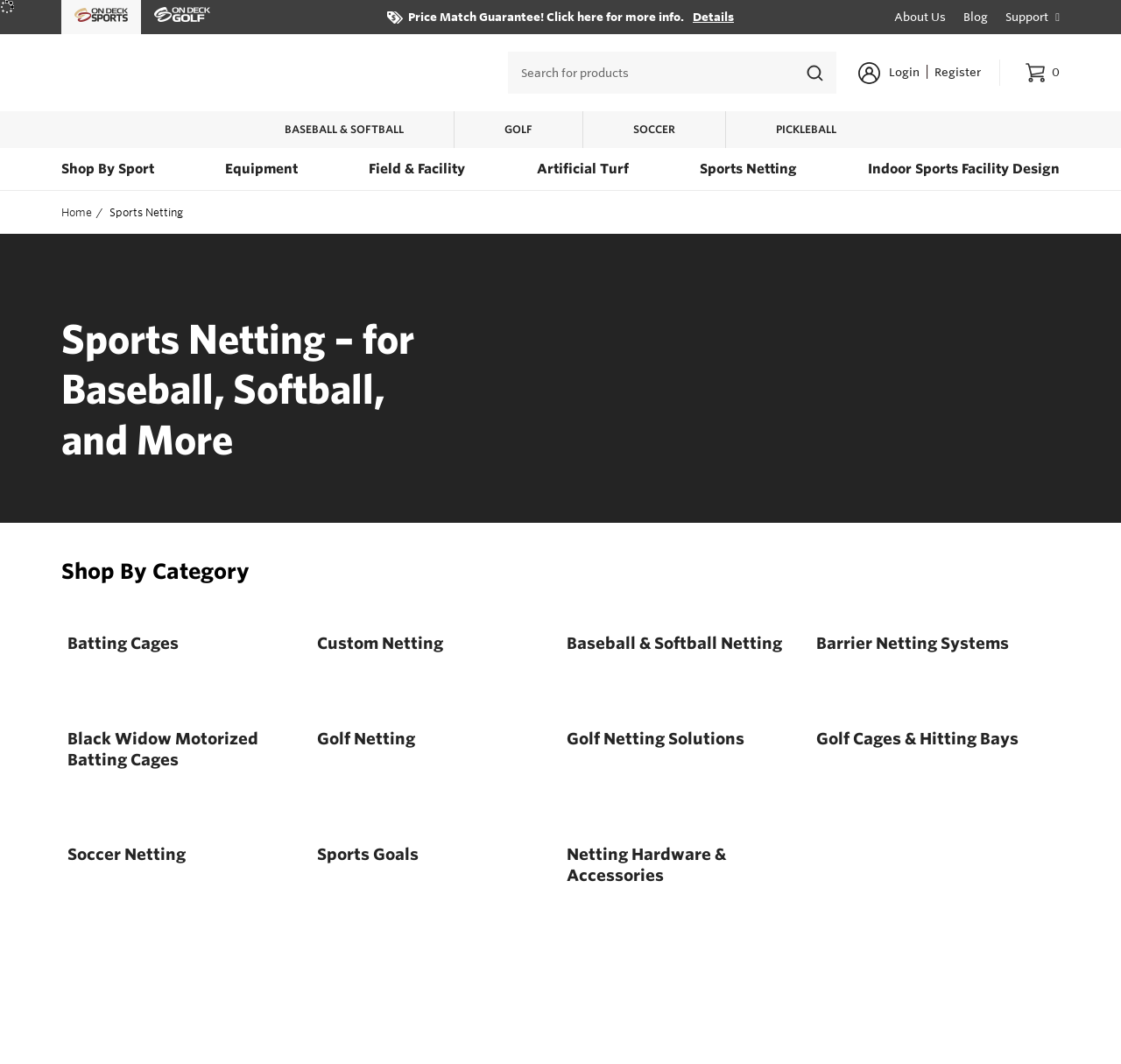Provide a single word or phrase to answer the given question: 
What is the purpose of the 'Price Match Guarantee'?

To match prices